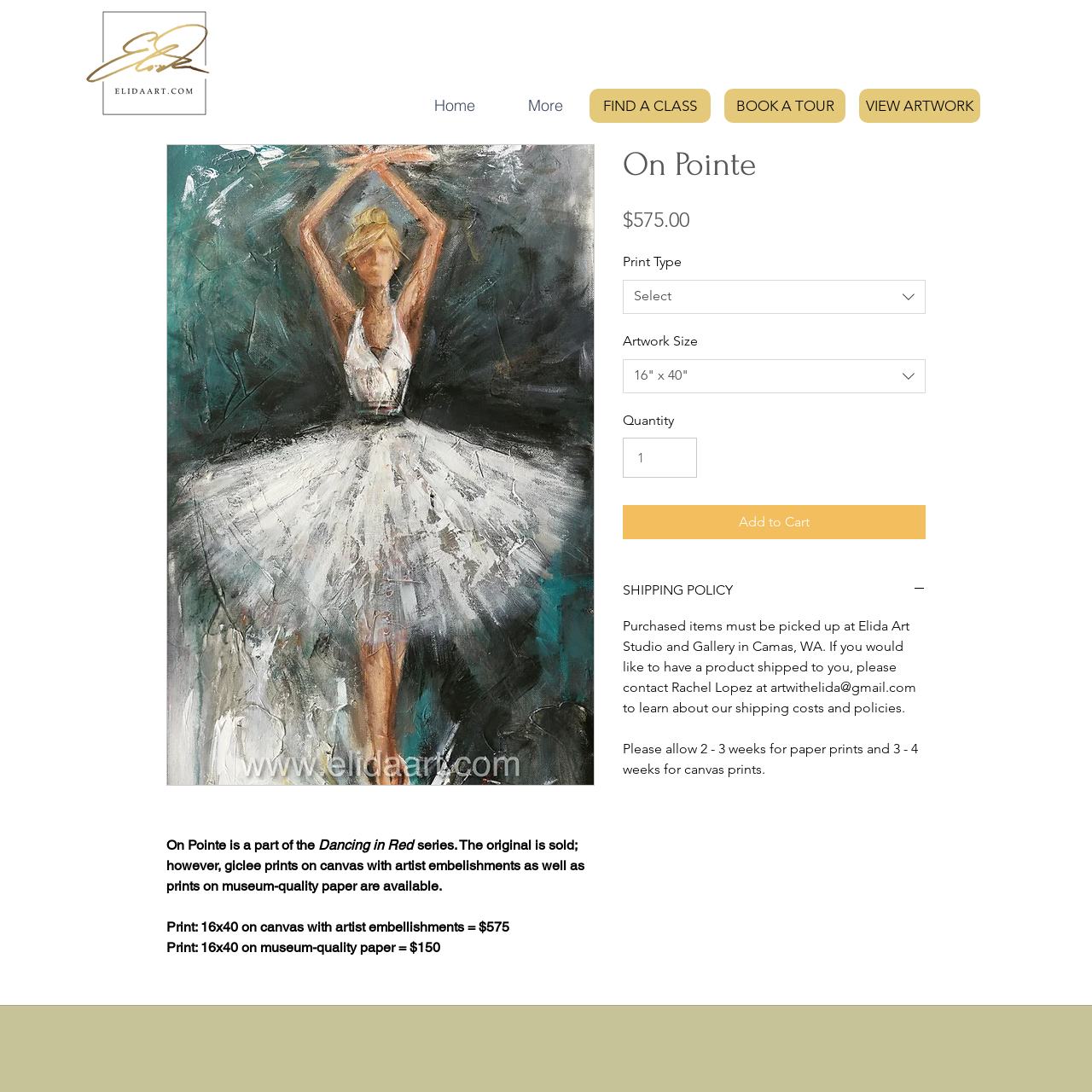Provide the bounding box coordinates, formatted as (top-left x, top-left y, bottom-right x, bottom-right y), with all values being floating point numbers between 0 and 1. Identify the bounding box of the UI element that matches the description: SHIPPING POLICY

[0.57, 0.531, 0.848, 0.55]